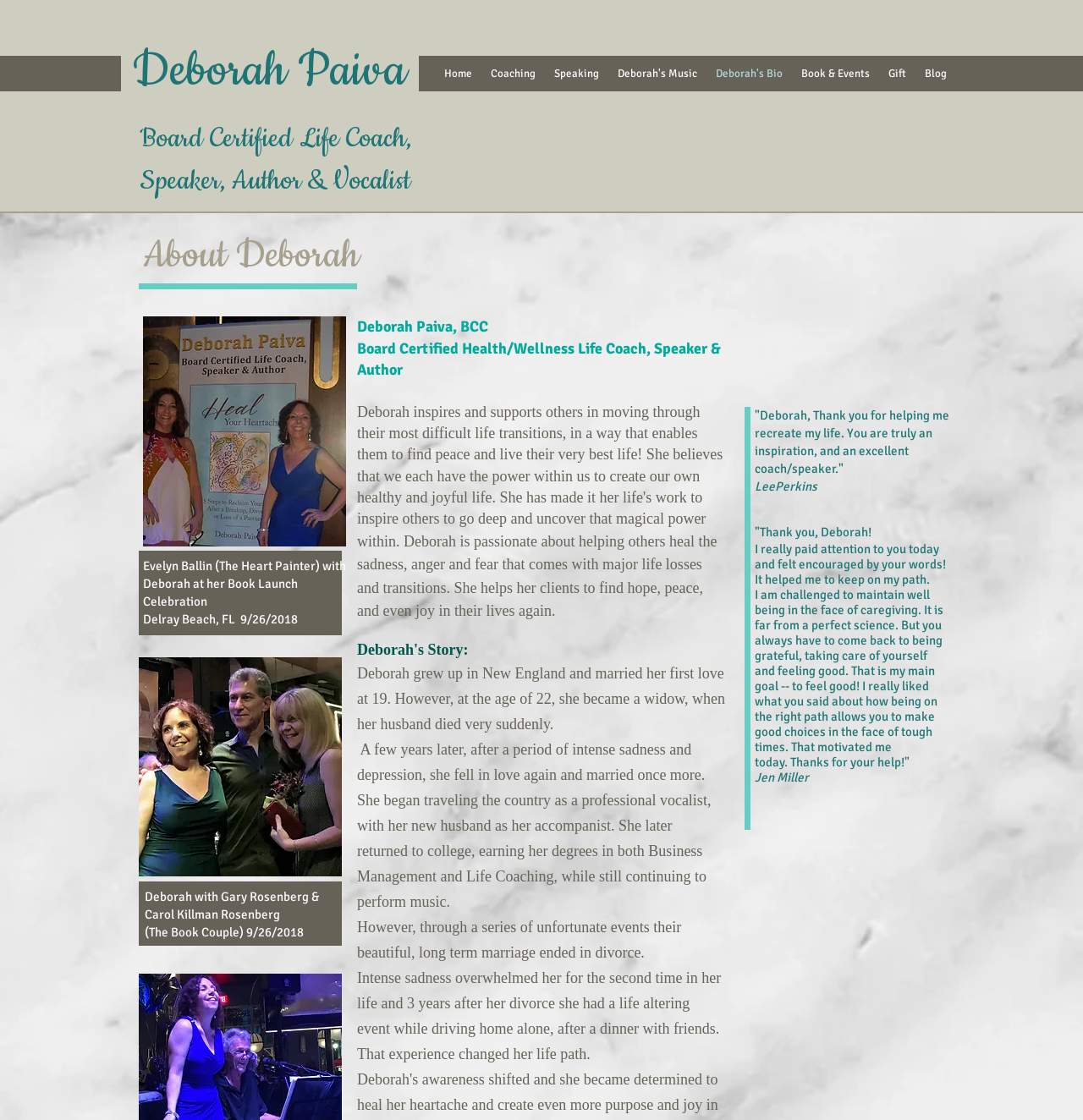Kindly determine the bounding box coordinates of the area that needs to be clicked to fulfill this instruction: "Click on the 'Home' link".

[0.402, 0.05, 0.445, 0.082]